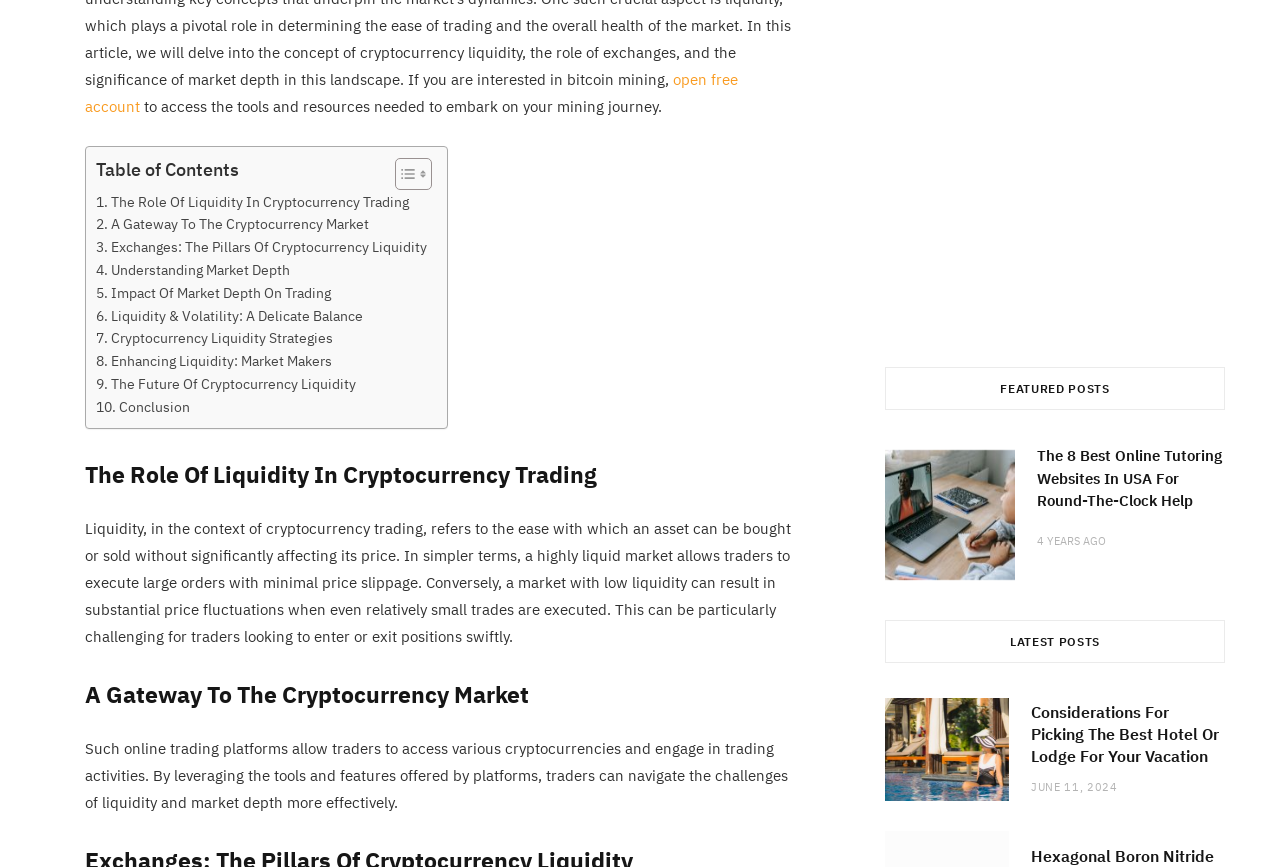Answer with a single word or phrase: 
How many links are there in the table of contents?

9